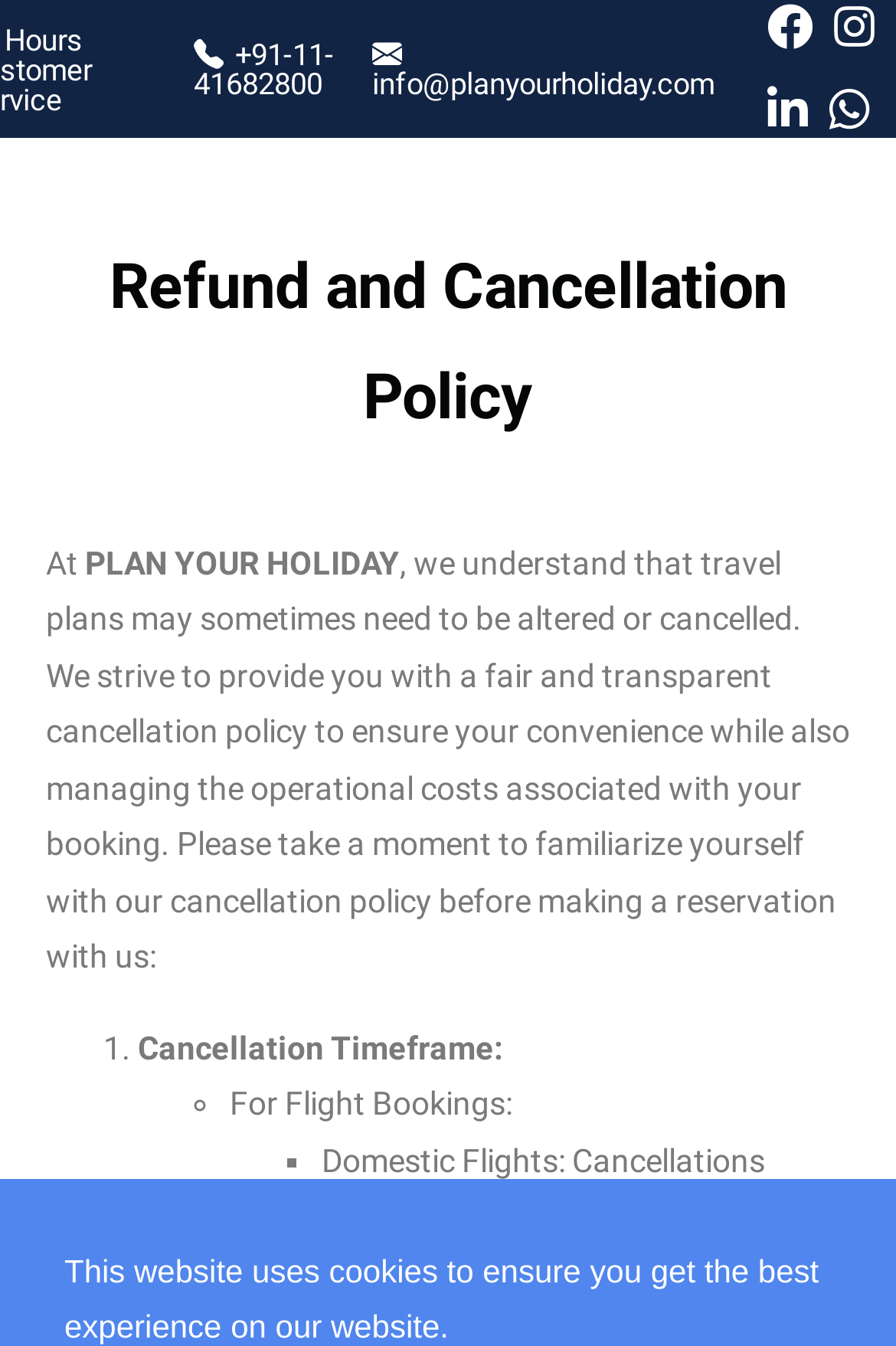Bounding box coordinates are specified in the format (top-left x, top-left y, bottom-right x, bottom-right y). All values are floating point numbers bounded between 0 and 1. Please provide the bounding box coordinate of the region this sentence describes: info@planyourholiday.com

[0.415, 0.029, 0.797, 0.074]